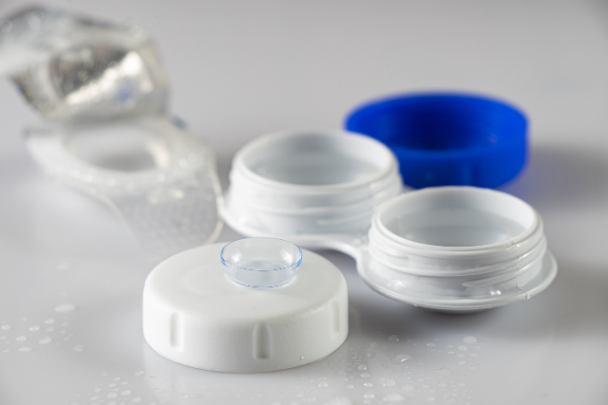What suggests a recent cleaning process?
Make sure to answer the question with a detailed and comprehensive explanation.

The presence of droplets of water in the image implies that the contact lens case has been recently cleaned, emphasizing the importance of lens hygiene and proper maintenance.